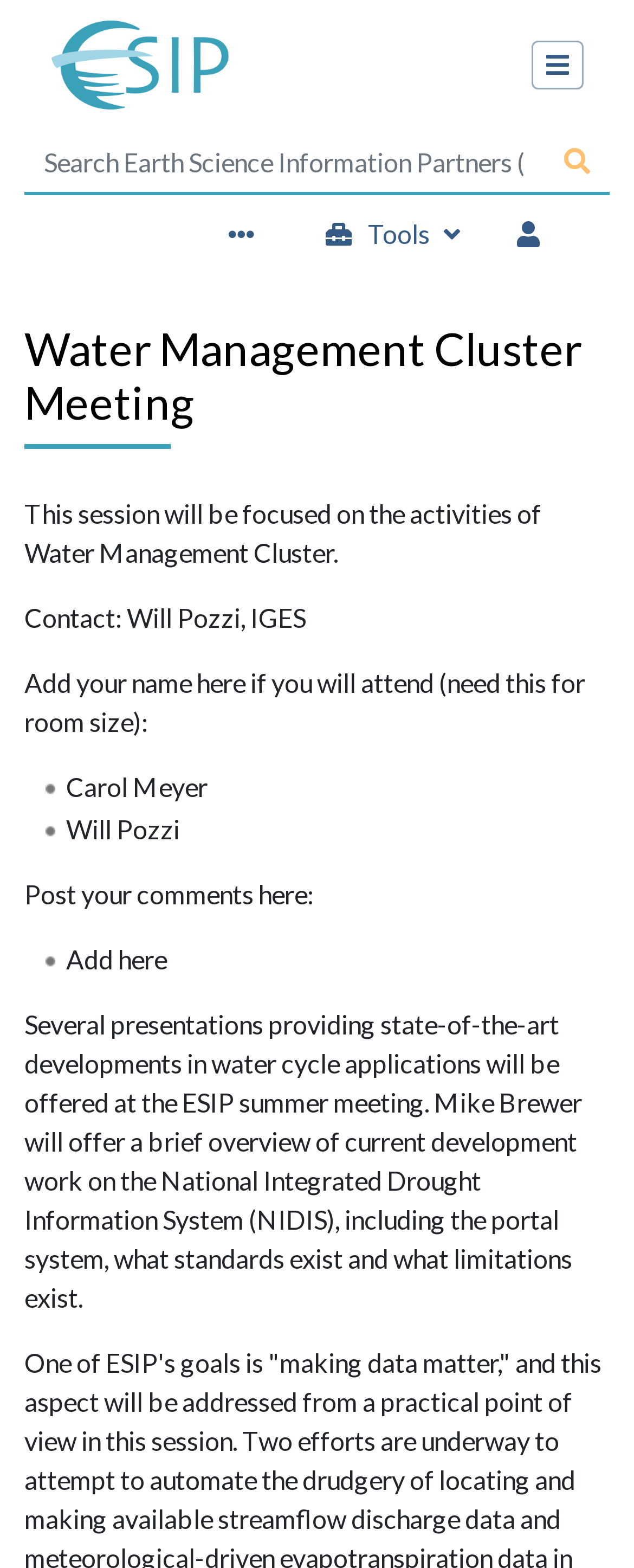Please identify the bounding box coordinates of the area that needs to be clicked to fulfill the following instruction: "Post your comments here."

[0.038, 0.56, 0.495, 0.58]